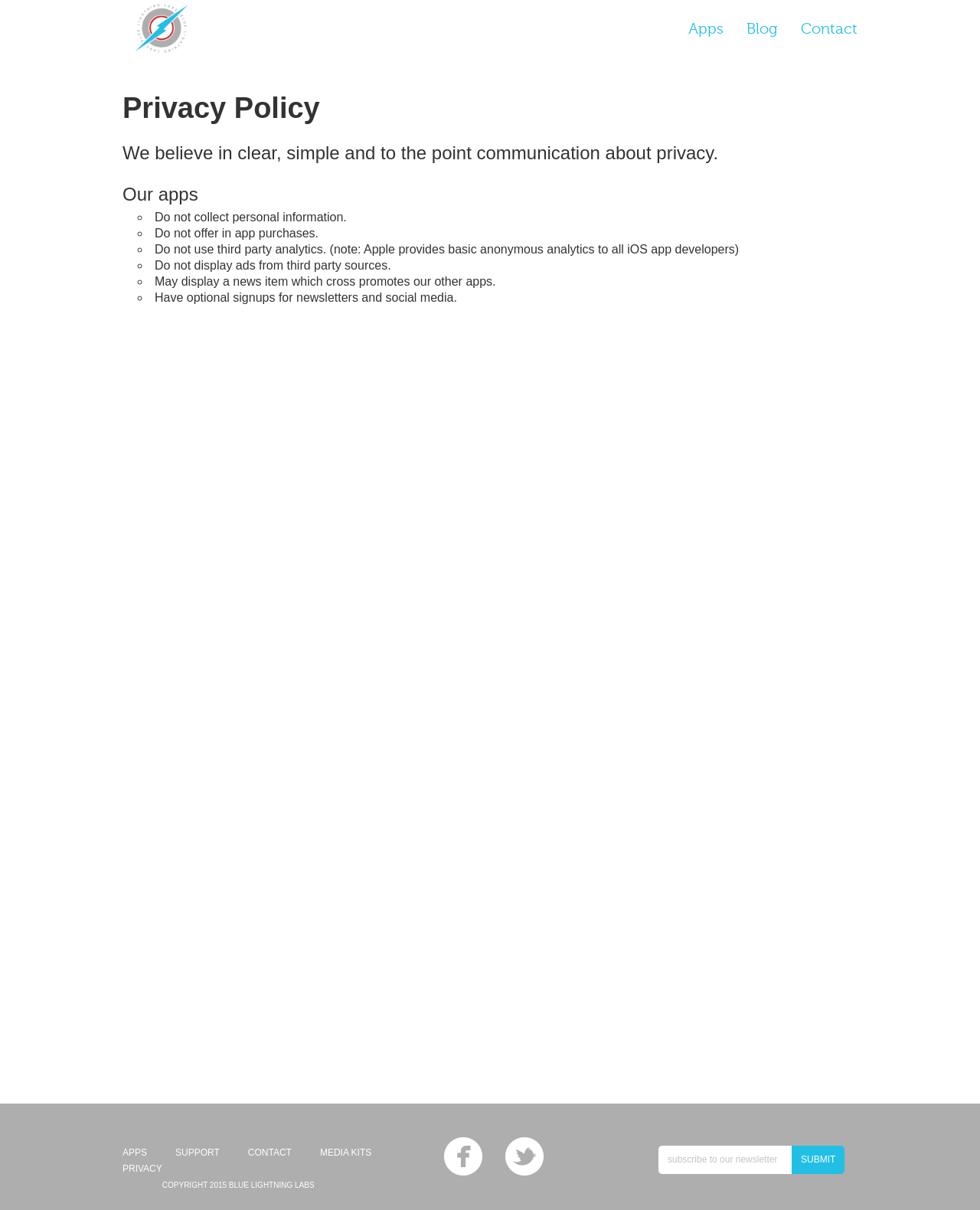Find the bounding box coordinates for the area that must be clicked to perform this action: "learn about research fields".

None